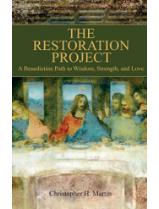Look at the image and write a detailed answer to the question: 
What is the title of the book?

The title of the book is 'The Restoration Project: A Benedictine Path to Wisdom, Strength, and Love', as mentioned in the caption, with 'The Restoration Project' being the main title.